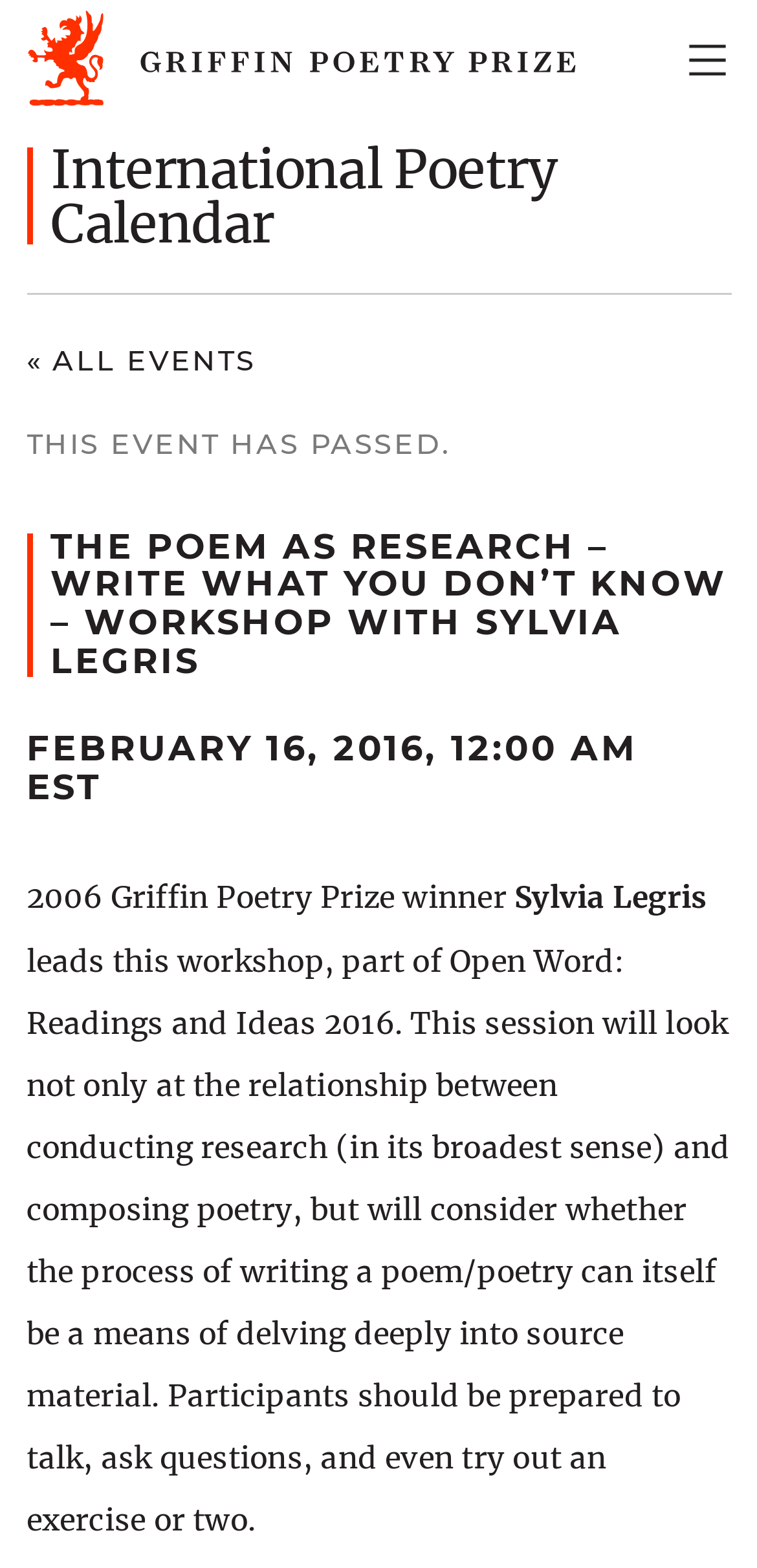What is the date of the workshop?
Look at the screenshot and respond with a single word or phrase.

February 16, 2016